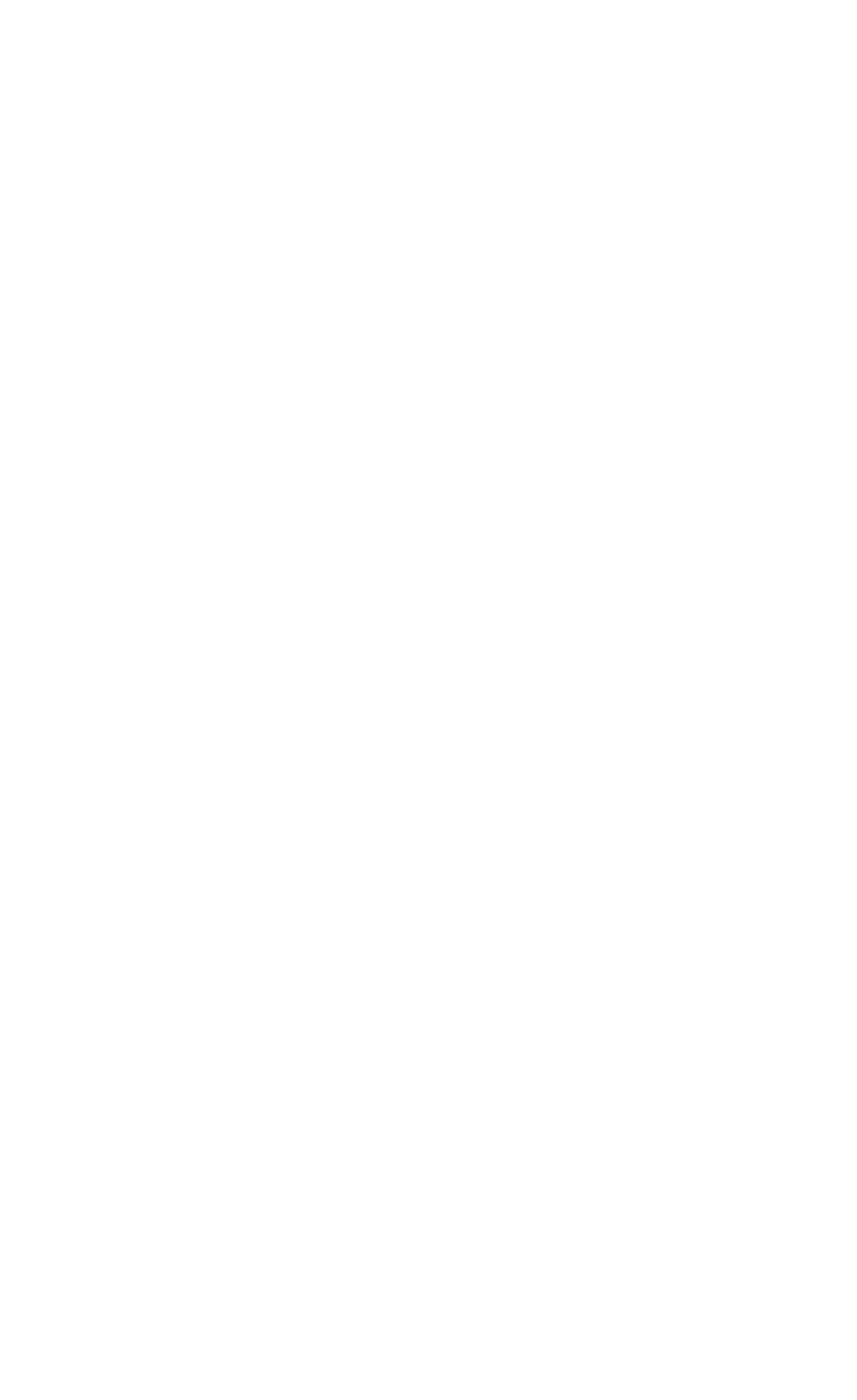Find the bounding box of the element with the following description: "Industries". The coordinates must be four float numbers between 0 and 1, formatted as [left, top, right, bottom].

[0.159, 0.271, 0.476, 0.34]